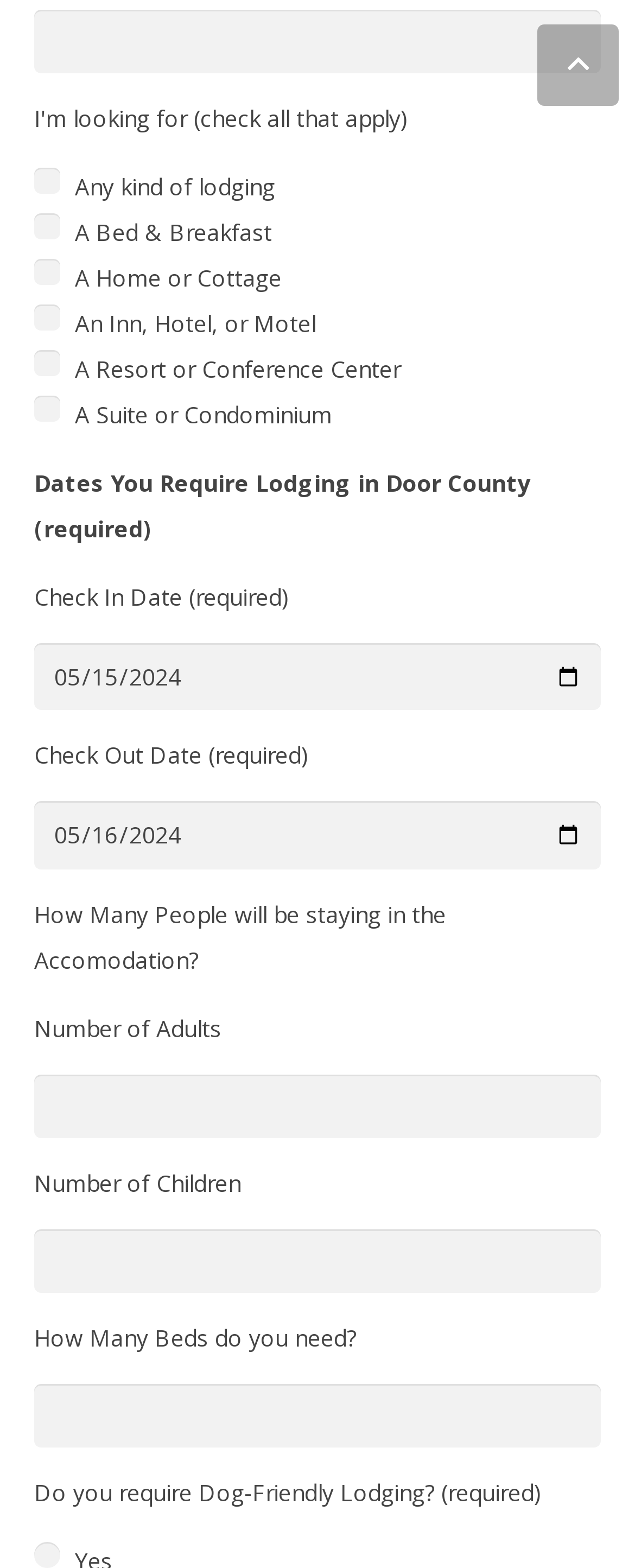Please reply to the following question with a single word or a short phrase:
Is dog-friendly lodging an option?

Yes